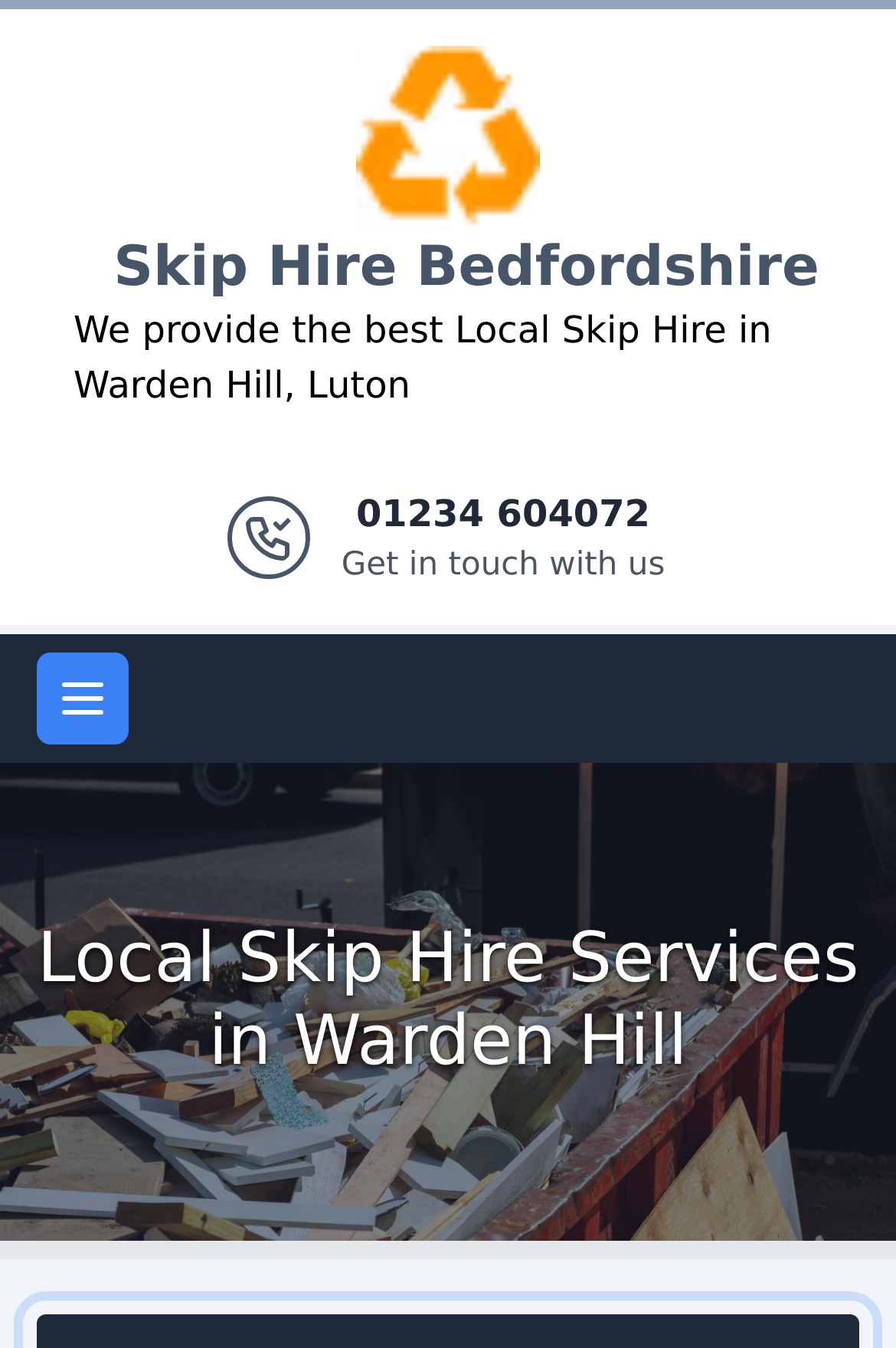Identify the bounding box coordinates for the UI element described as follows: lisa r. benson – medium. Use the format (top-left x, top-left y, bottom-right x, bottom-right y) and ensure all values are floating point numbers between 0 and 1.

None